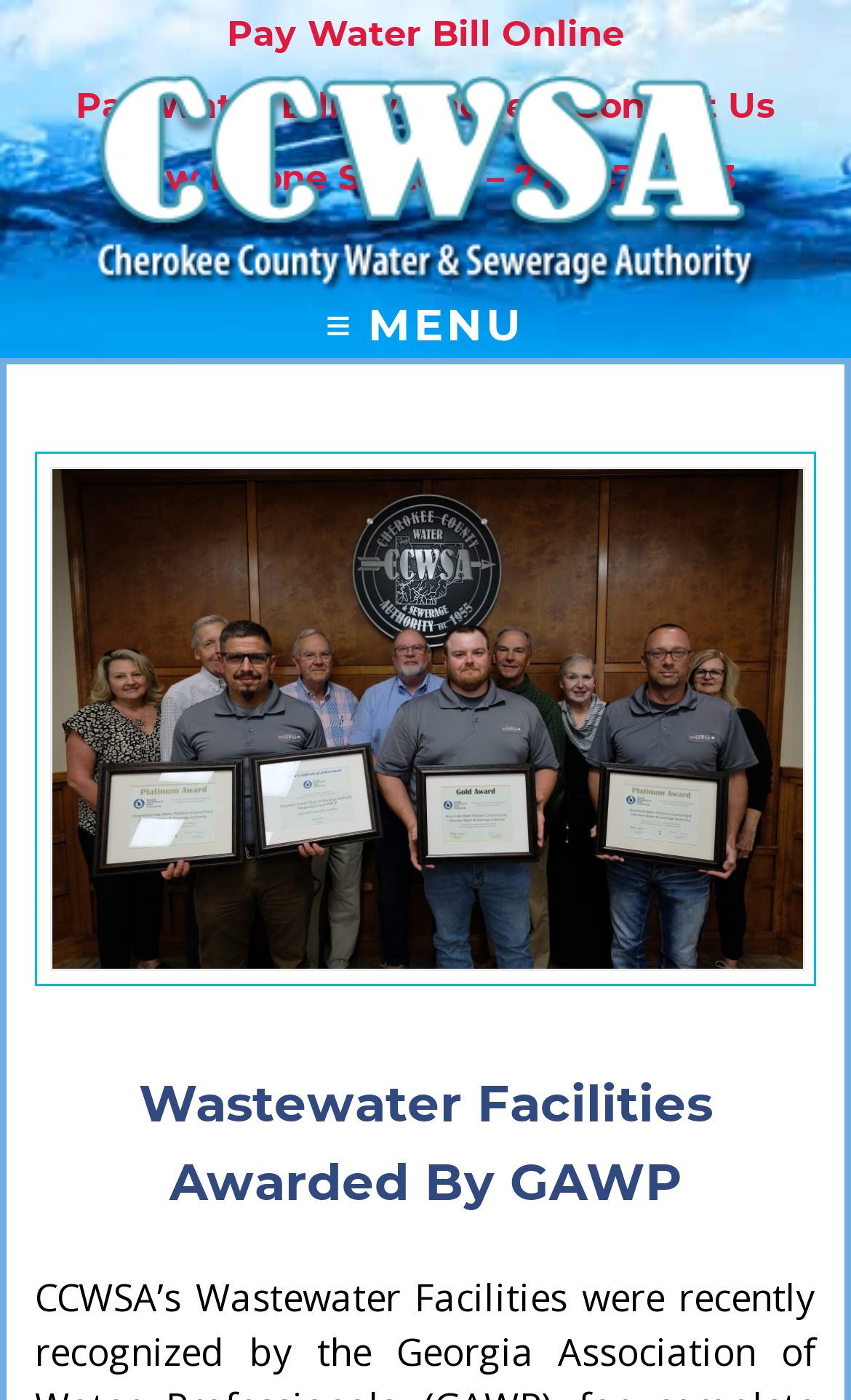Please respond in a single word or phrase: 
What is the image above the menu?

CCWSA header image